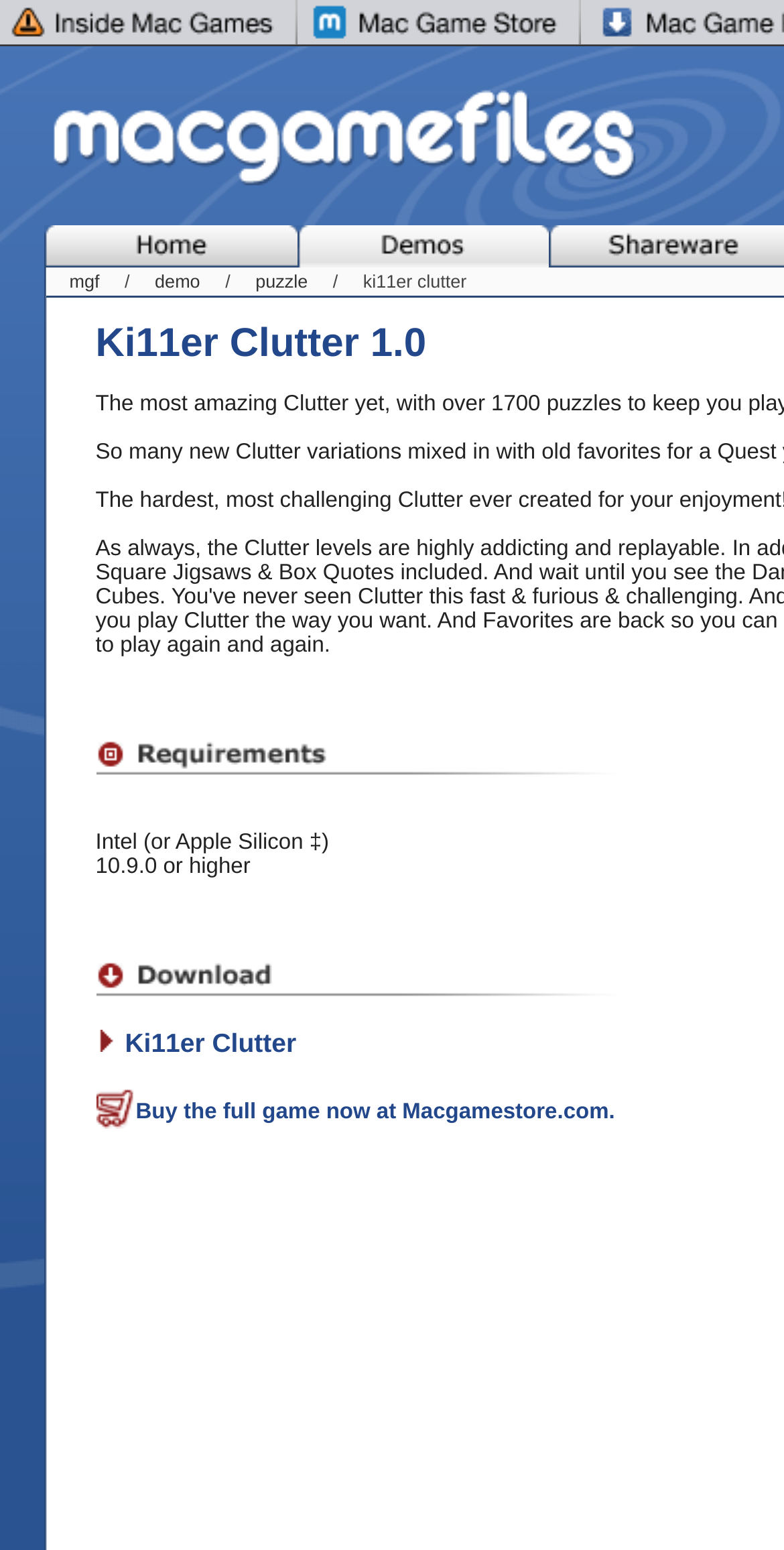Please reply with a single word or brief phrase to the question: 
What is the system requirement for the game?

Intel or Apple Silicon